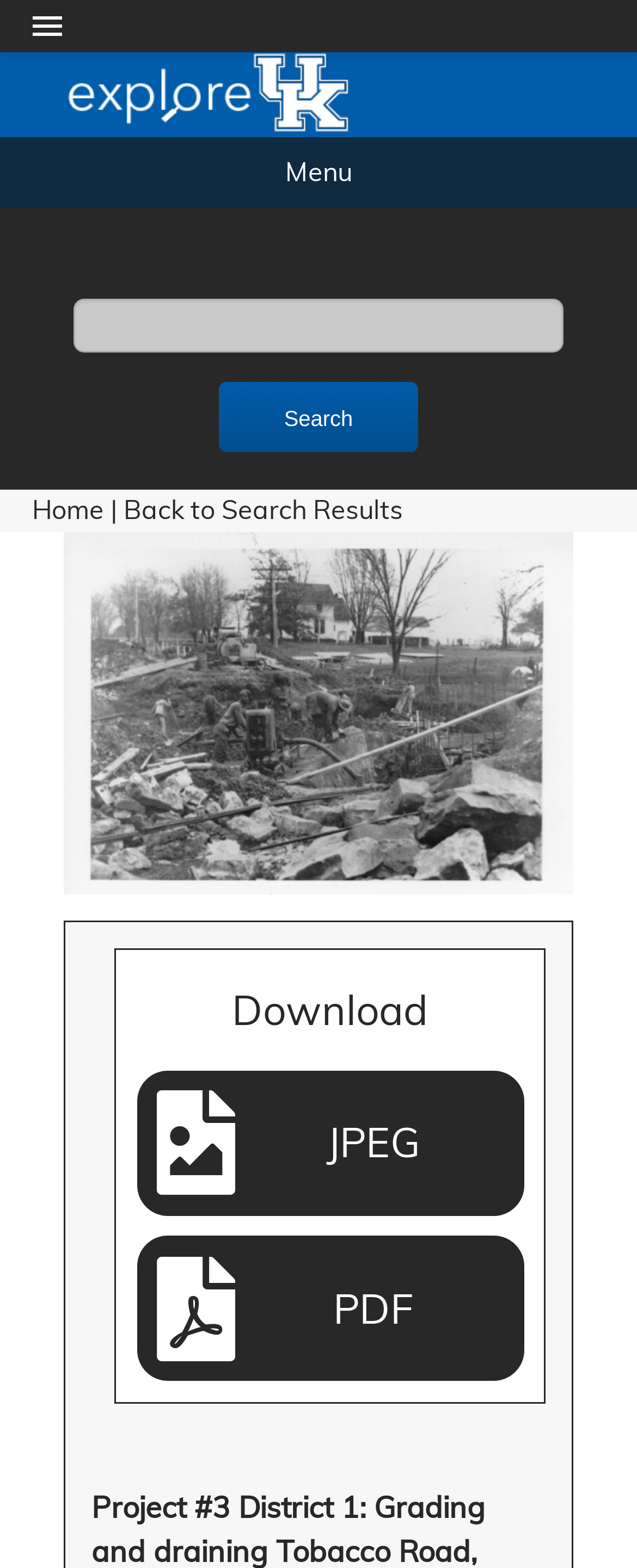Highlight the bounding box coordinates of the element you need to click to perform the following instruction: "Go to University of Kentucky website."

[0.0, 0.082, 0.79, 0.157]